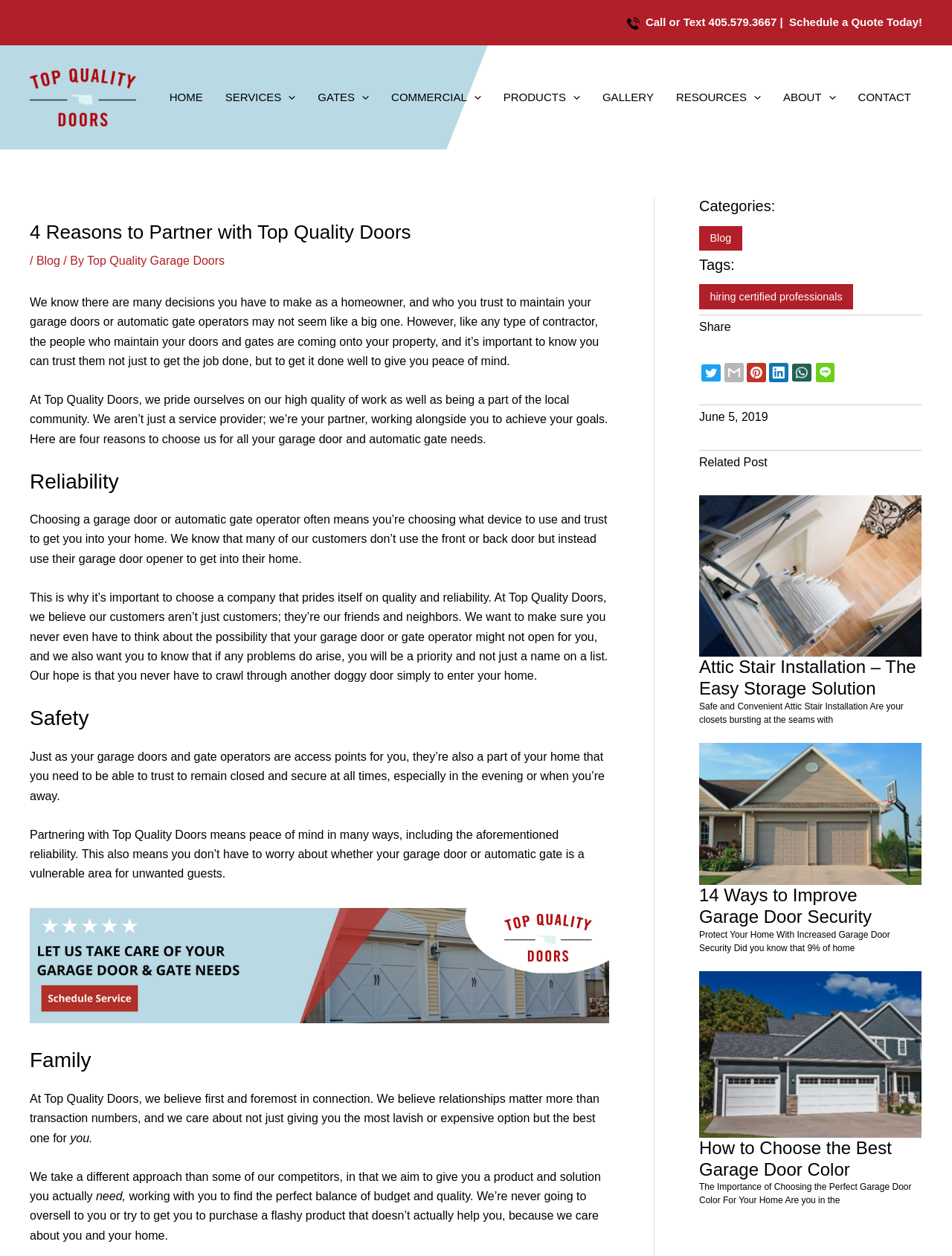Please provide the bounding box coordinates for the element that needs to be clicked to perform the instruction: "Go to the home page". The coordinates must consist of four float numbers between 0 and 1, formatted as [left, top, right, bottom].

[0.166, 0.059, 0.225, 0.097]